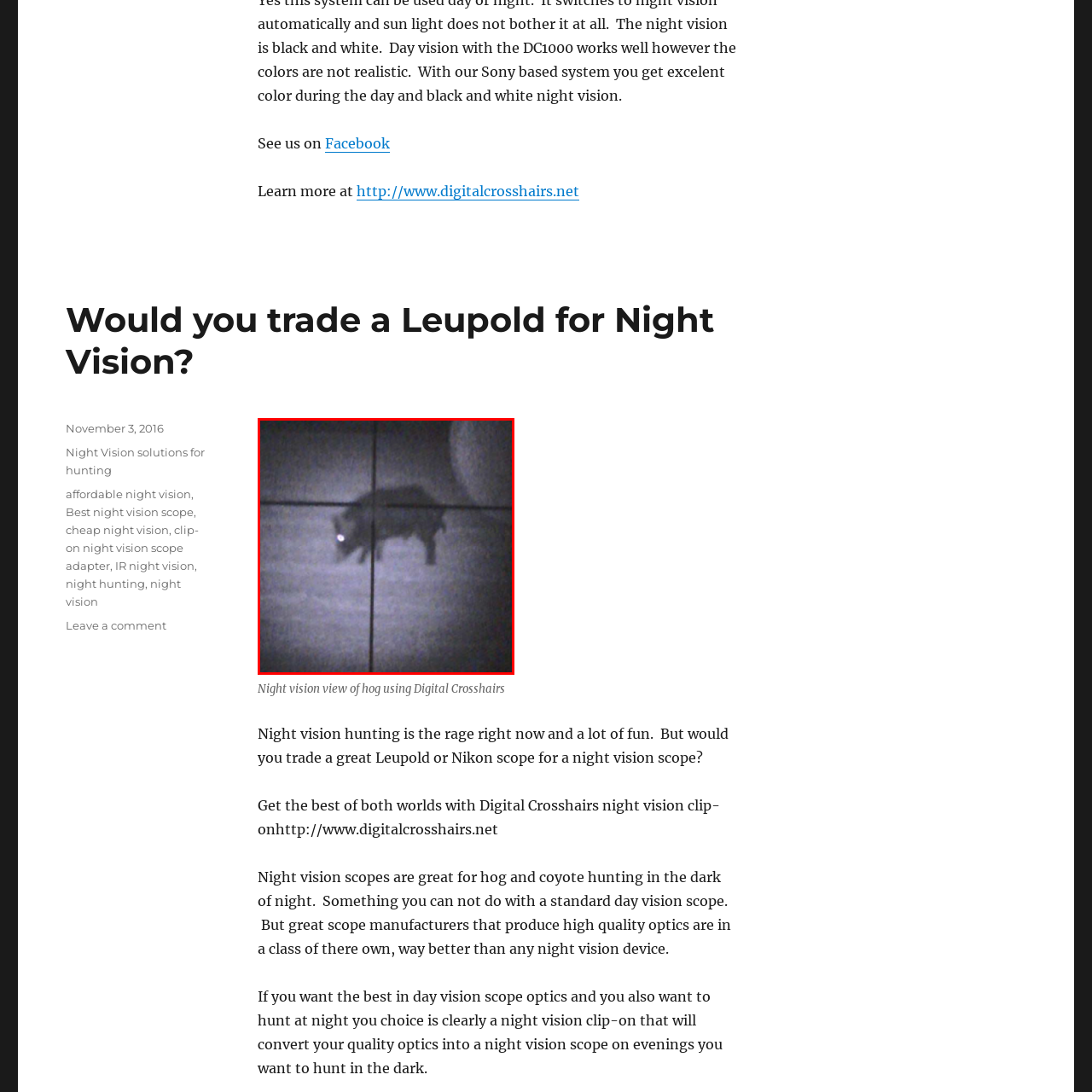Describe in detail what is depicted in the image enclosed by the red lines.

The image showcases a nighttime view of a hog, captured through a night vision scope. The hog is visibly illuminated against the dark background, its reflective eyes highlighting the animal's presence in the dim light. The internal crosshairs of the scope are visible, which aid in targeting during nighttime hunts. This particular view emphasizes the effectiveness of night vision technology, allowing hunters to spot and track game in low-light conditions. The use of advanced optics like this is increasingly popular among outdoor enthusiasts, making it easier to hunt during the dark hours while ensuring precision and clarity.